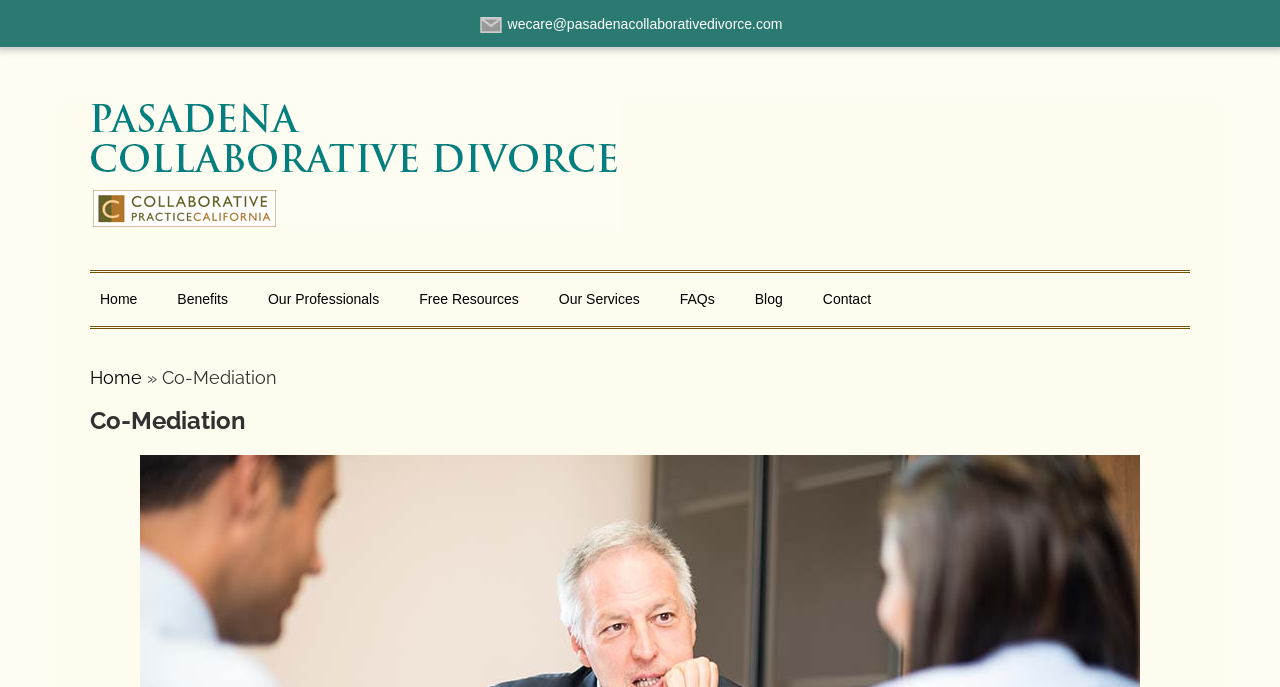Show the bounding box coordinates of the element that should be clicked to complete the task: "Email us".

[0.374, 0.023, 0.615, 0.047]